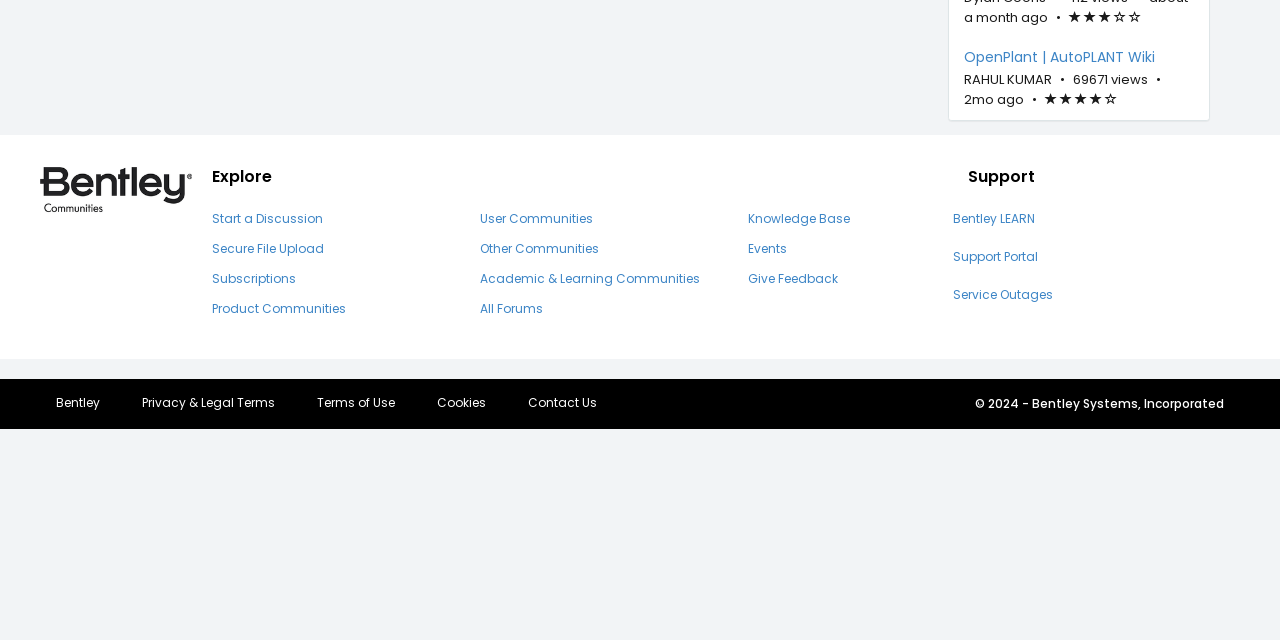From the element description: "Start a Discussion", extract the bounding box coordinates of the UI element. The coordinates should be expressed as four float numbers between 0 and 1, in the order [left, top, right, bottom].

[0.166, 0.327, 0.252, 0.354]